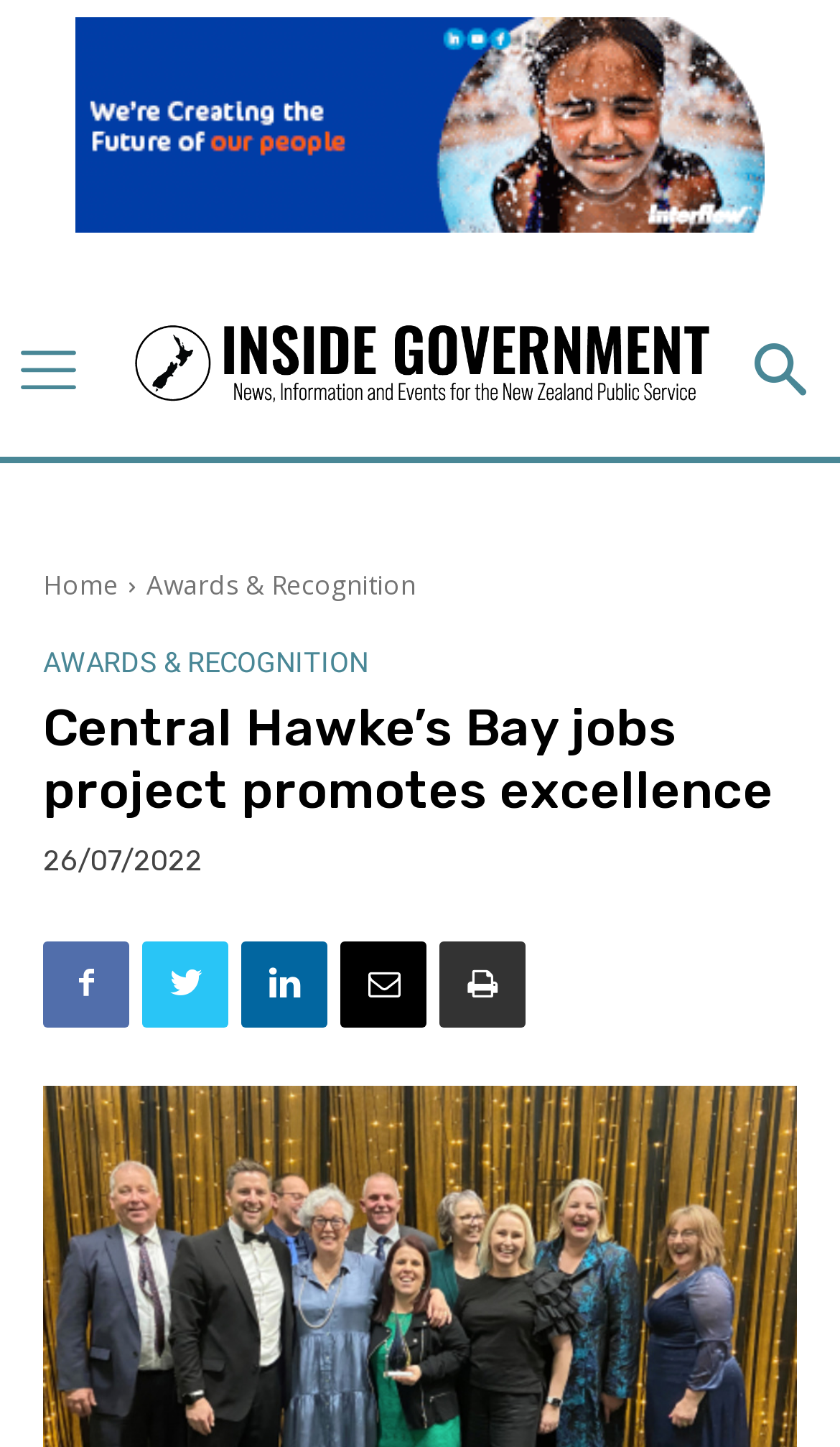Locate the bounding box coordinates of the clickable element to fulfill the following instruction: "Click the logo". Provide the coordinates as four float numbers between 0 and 1 in the format [left, top, right, bottom].

[0.248, 0.207, 0.757, 0.292]